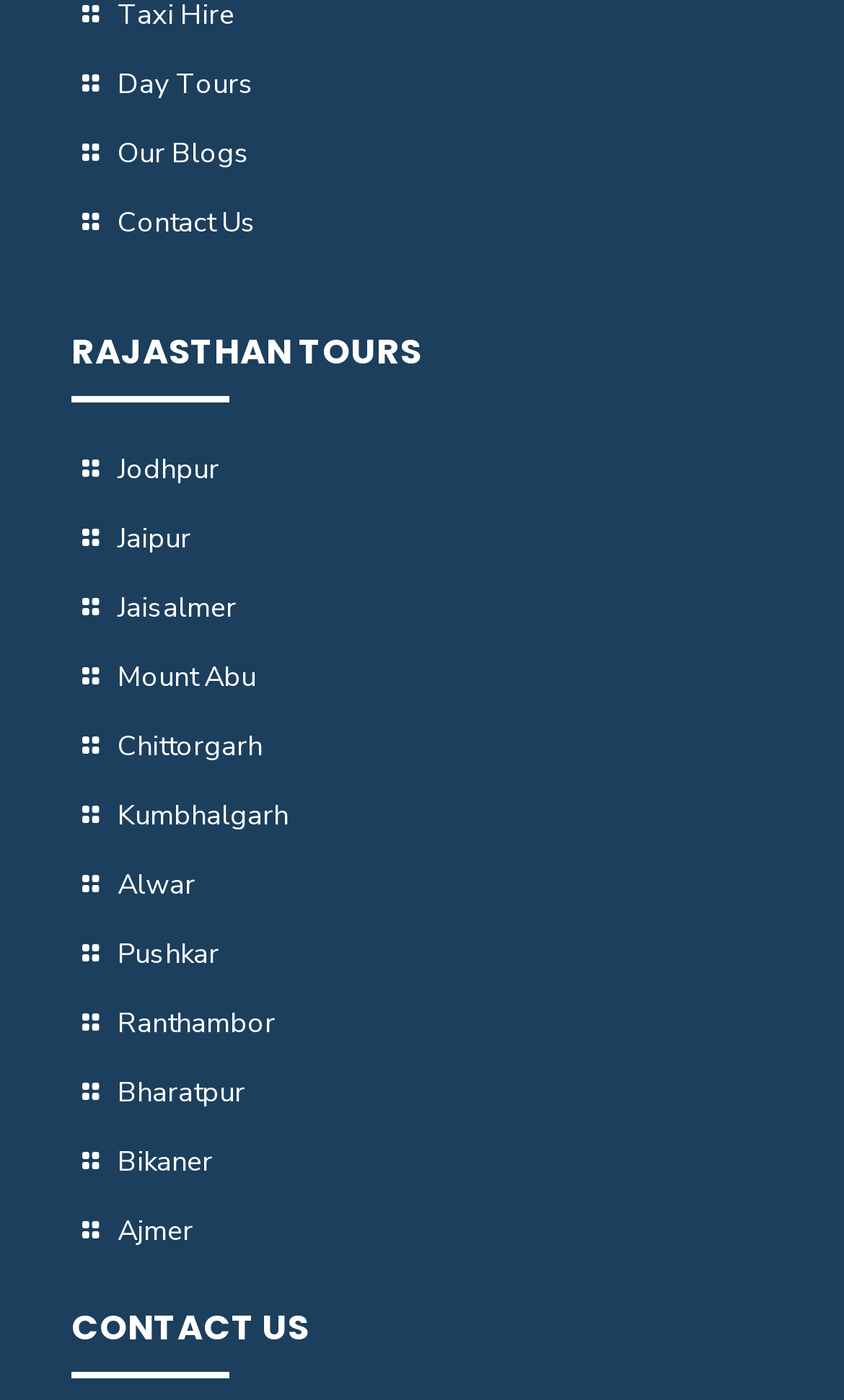Based on the description "Mount Abu", find the bounding box of the specified UI element.

[0.139, 0.47, 0.303, 0.498]